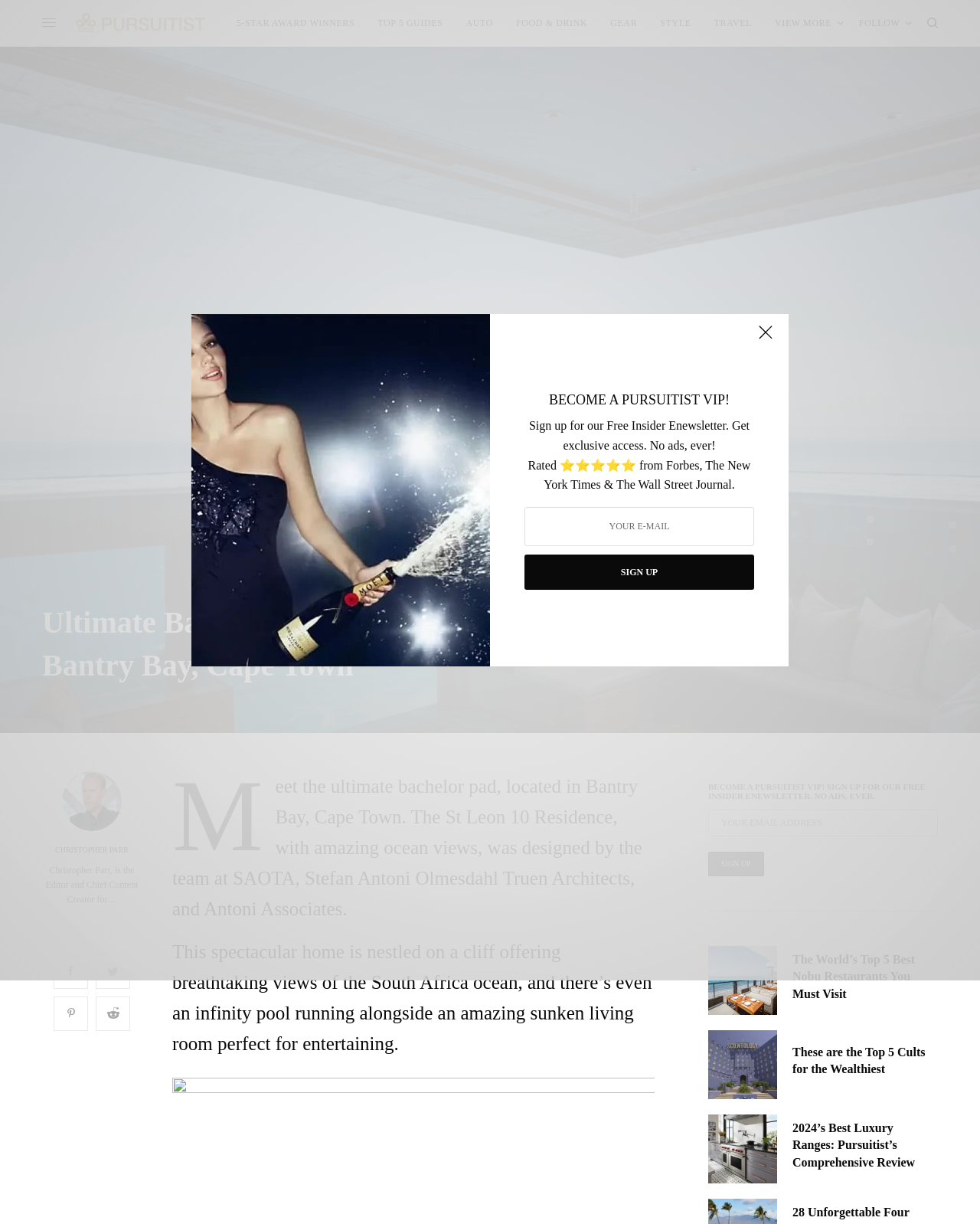Please identify and generate the text content of the webpage's main heading.

Ultimate Bachelor Pad: St Leon 10 Residence in Bantry Bay, Cape Town